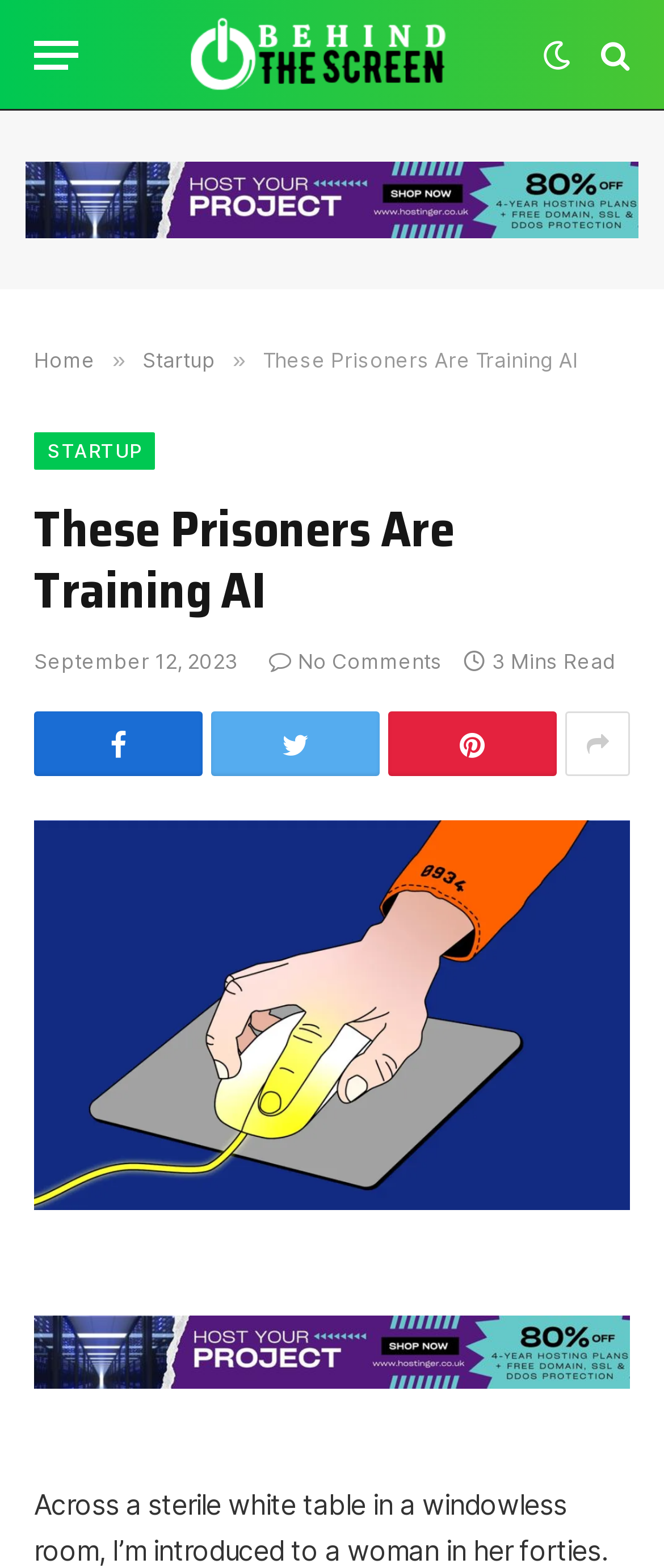Specify the bounding box coordinates of the area to click in order to execute this command: 'Go to the home page'. The coordinates should consist of four float numbers ranging from 0 to 1, and should be formatted as [left, top, right, bottom].

[0.051, 0.221, 0.144, 0.237]